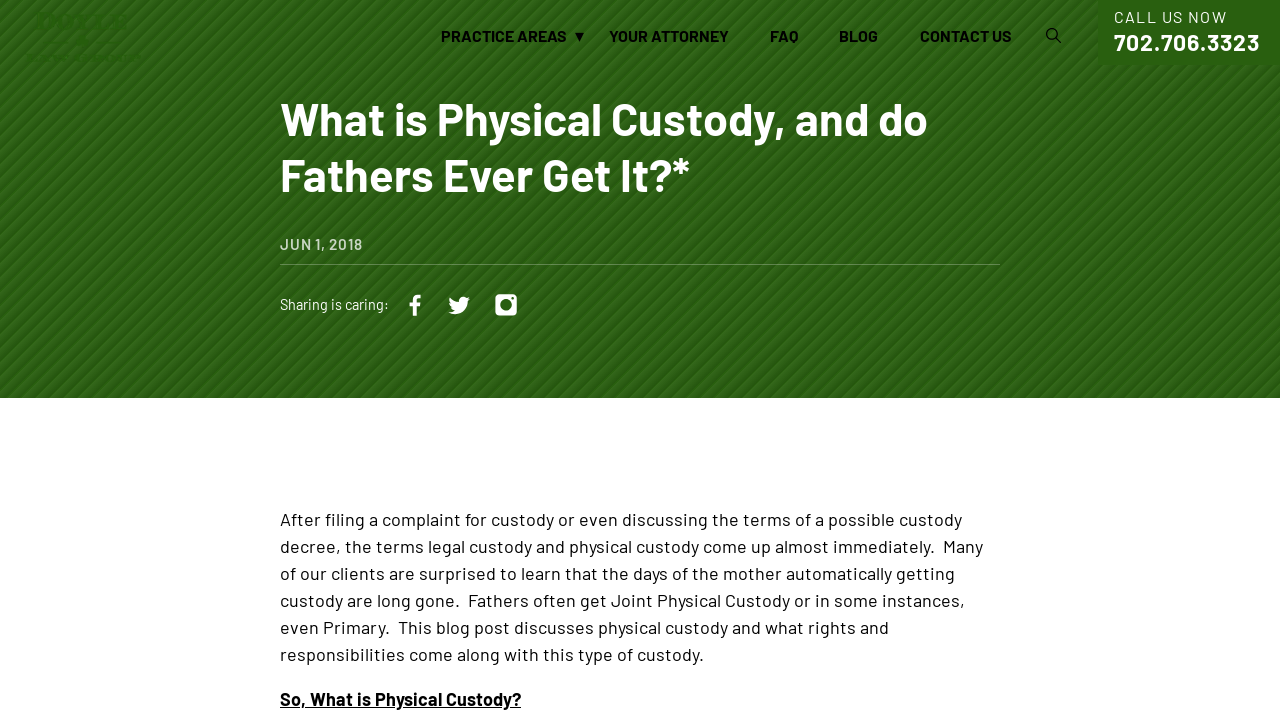Offer a meticulous caption that includes all visible features of the webpage.

The webpage appears to be a blog post from a law firm, specifically discussing physical custody and fathers' rights. At the top left corner, there is a site logo, accompanied by a navigation menu with various links to different practice areas, including family law, divorce, child custody, and more. 

Below the navigation menu, there is a prominent header with the title "What is Physical Custody, and do Fathers Ever Get It?" followed by a timestamp indicating the post was published on June 1, 2018. 

A horizontal separator line divides the header from the main content. The main content starts with a brief introduction to physical custody, explaining that the terms "legal custody" and "physical custody" are often discussed in custody disputes. The text continues to discuss how fathers' rights have evolved, and they may be granted joint physical custody or even primary custody in some cases.

The main content is divided into sections, with a subheading "So, What is Physical Custody?" appearing towards the bottom of the page. There are also social media sharing links and a call-to-action button "CALL US NOW" with a phone number "702.706.3323" at the top right corner of the page.